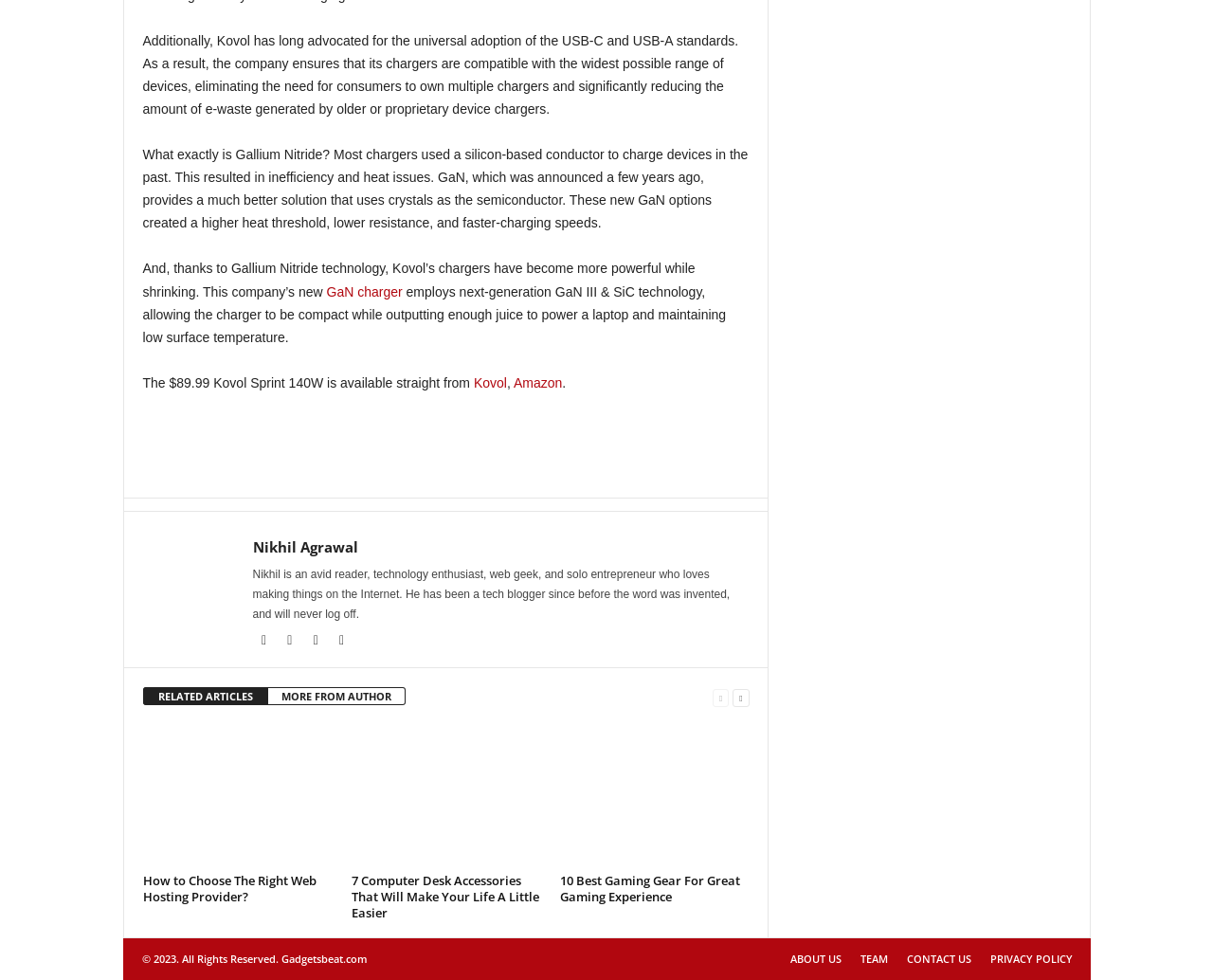Find the bounding box coordinates for the area you need to click to carry out the instruction: "Check out related articles". The coordinates should be four float numbers between 0 and 1, indicated as [left, top, right, bottom].

[0.118, 0.701, 0.221, 0.719]